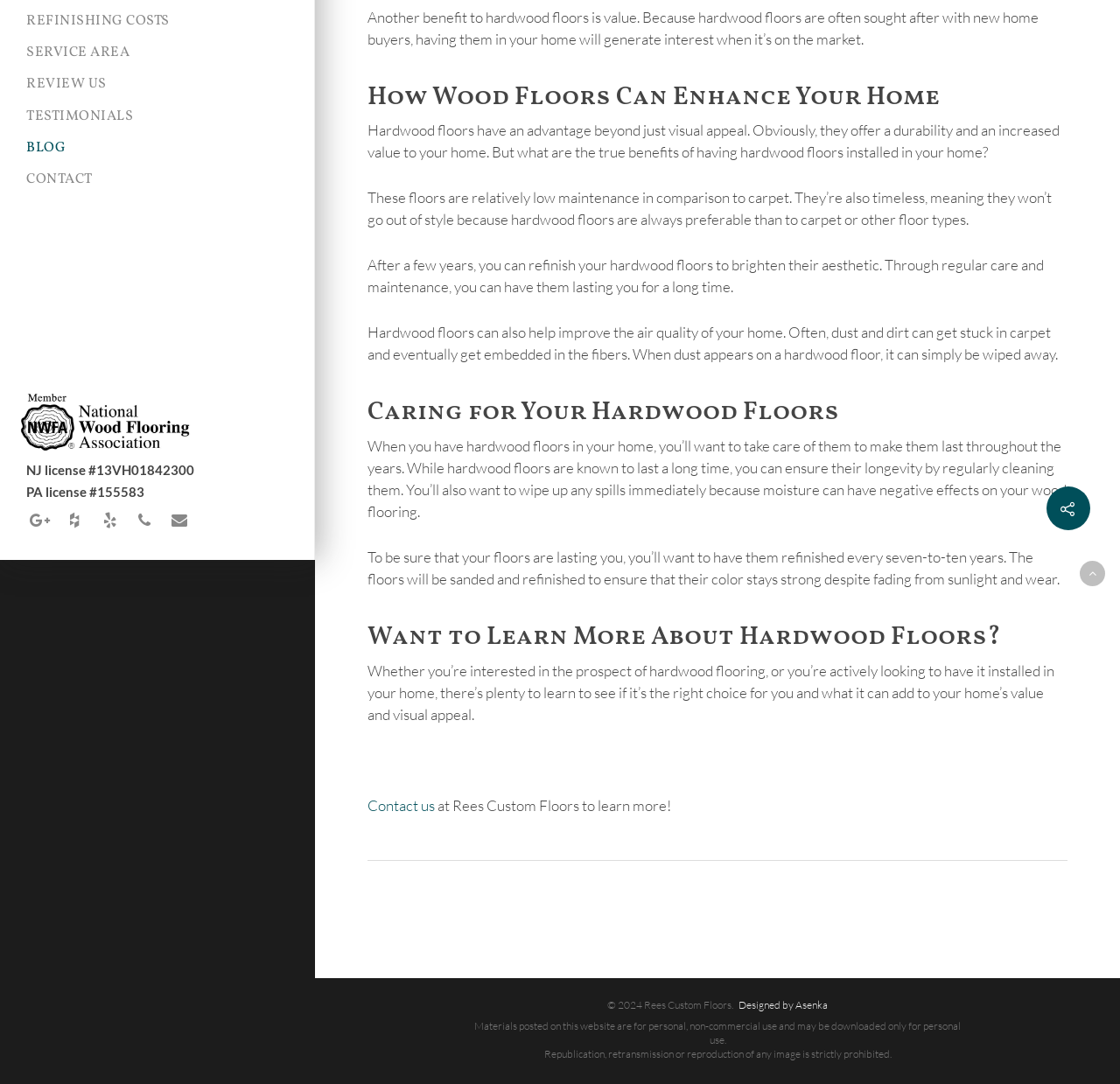Find the bounding box coordinates for the HTML element specified by: "Allentown NJ".

[0.043, 0.063, 0.098, 0.079]